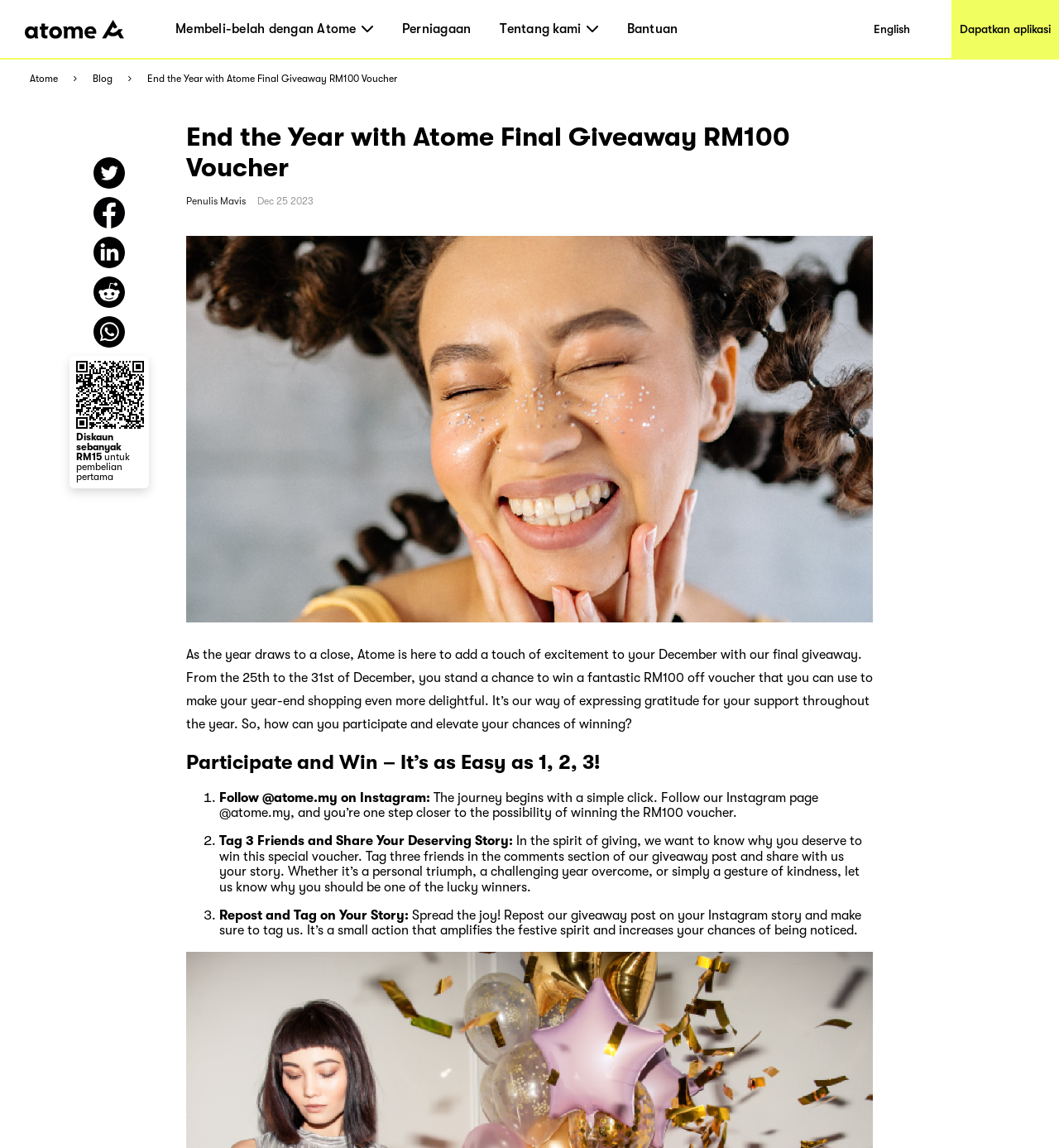What is the language of the webpage?
Kindly answer the question with as much detail as you can.

The webpage has links to 'English' and 'Perniagaan', which suggests that the primary language of the webpage is Malaysian, and it provides an option to switch to English.